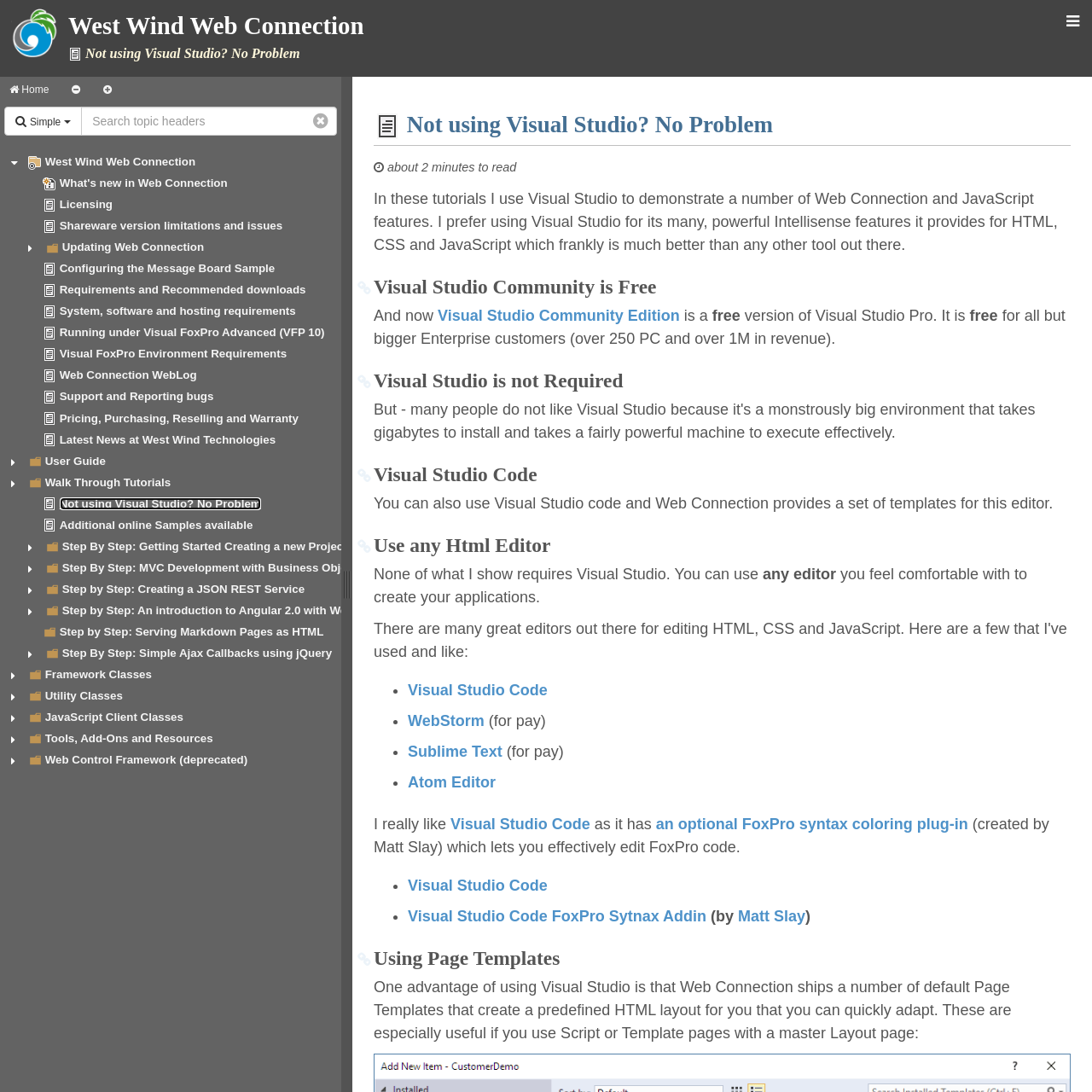For the element described, predict the bounding box coordinates as (top-left x, top-left y, bottom-right x, bottom-right y). All values should be between 0 and 1. Element description: Updating Web Connection

[0.057, 0.221, 0.187, 0.232]